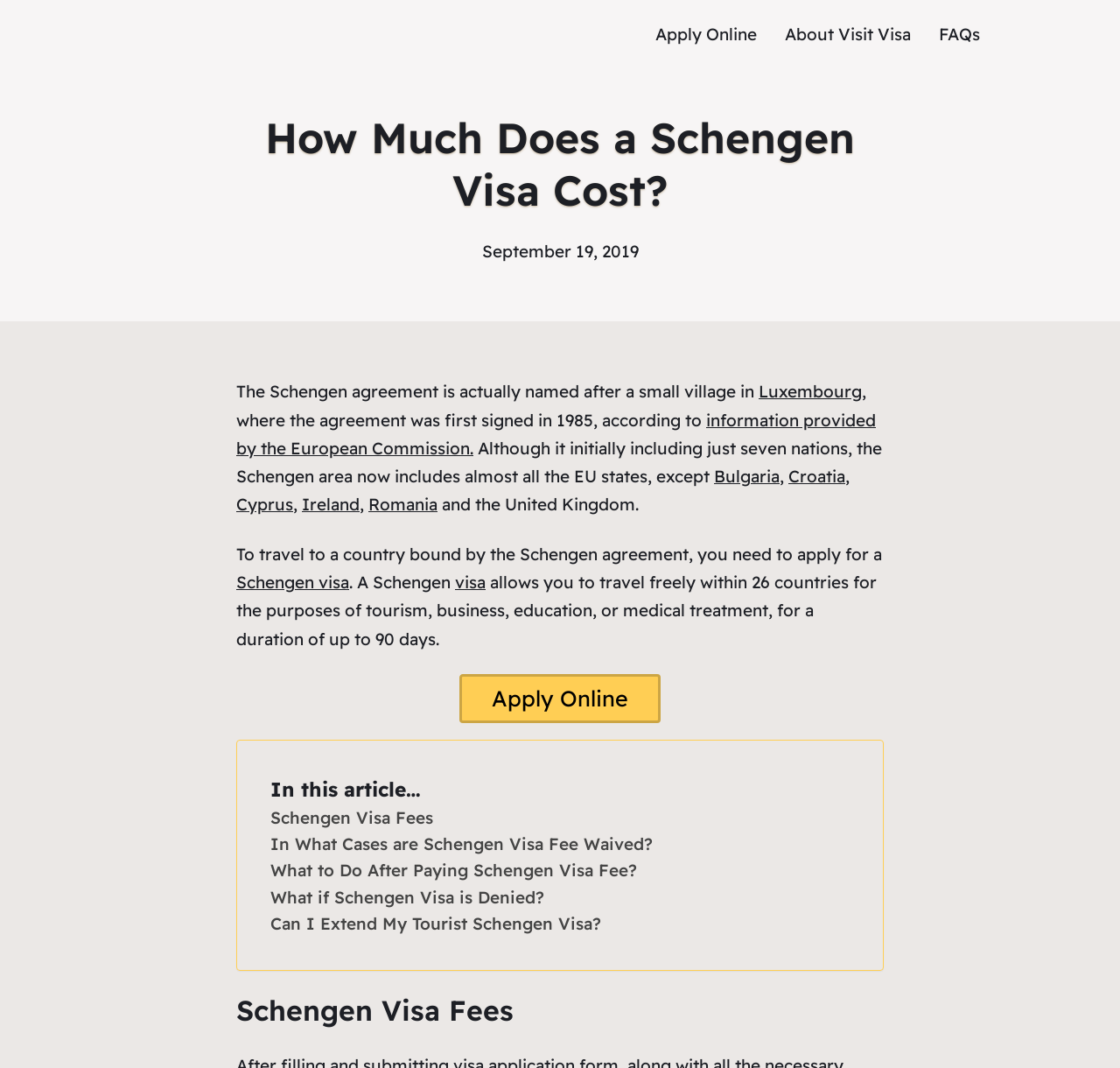Pinpoint the bounding box coordinates of the element that must be clicked to accomplish the following instruction: "Read more about 'Schengen Visa Fees'". The coordinates should be in the format of four float numbers between 0 and 1, i.e., [left, top, right, bottom].

[0.241, 0.753, 0.387, 0.778]